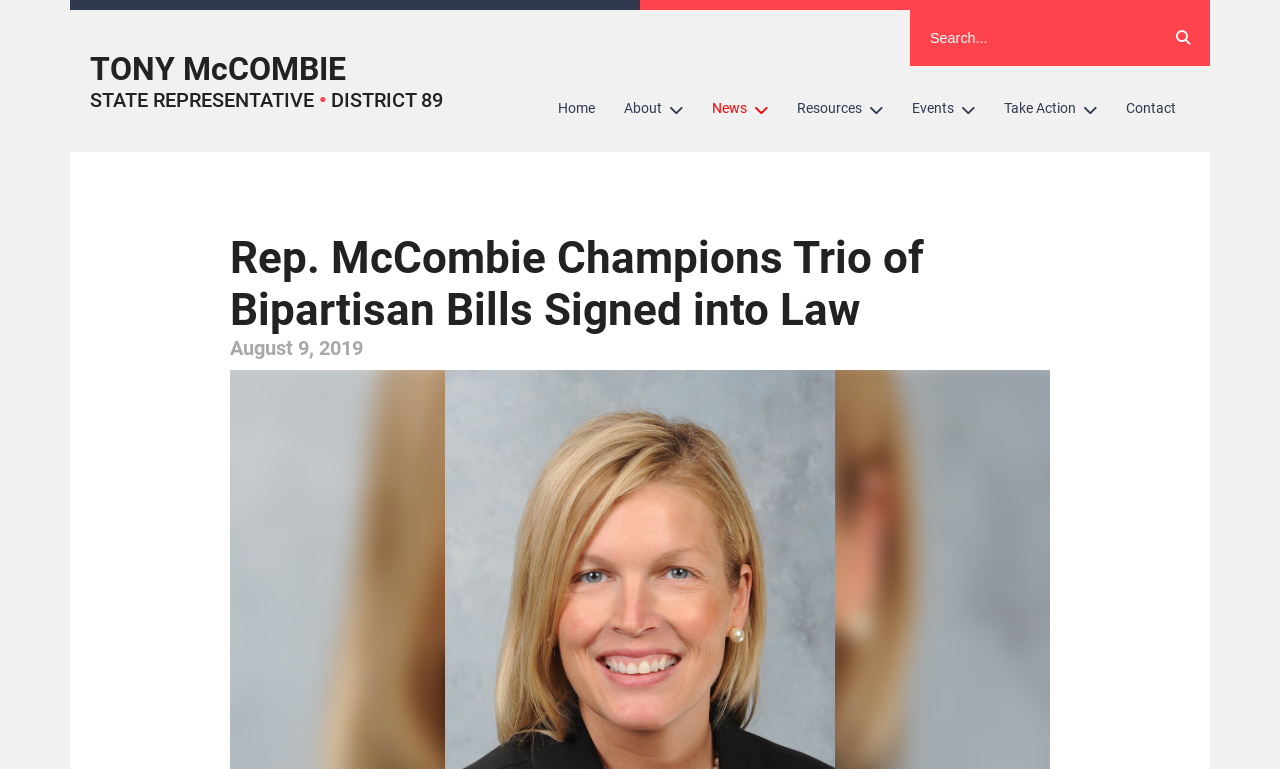Based on the provided description, "Contact", find the bounding box of the corresponding UI element in the screenshot.

[0.868, 0.112, 0.93, 0.171]